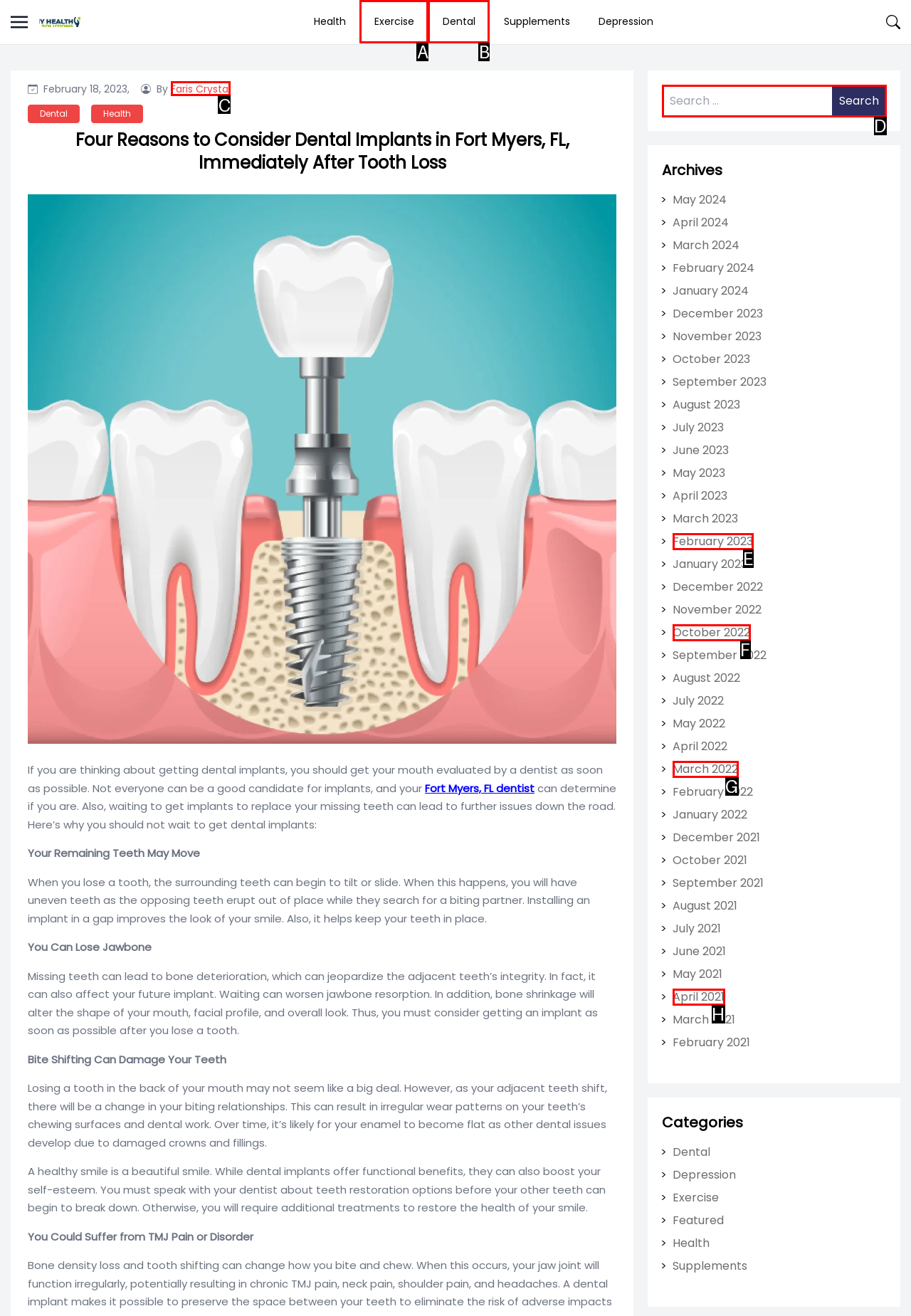Identify the correct HTML element to click to accomplish this task: Read the article by Faris Crystal
Respond with the letter corresponding to the correct choice.

C